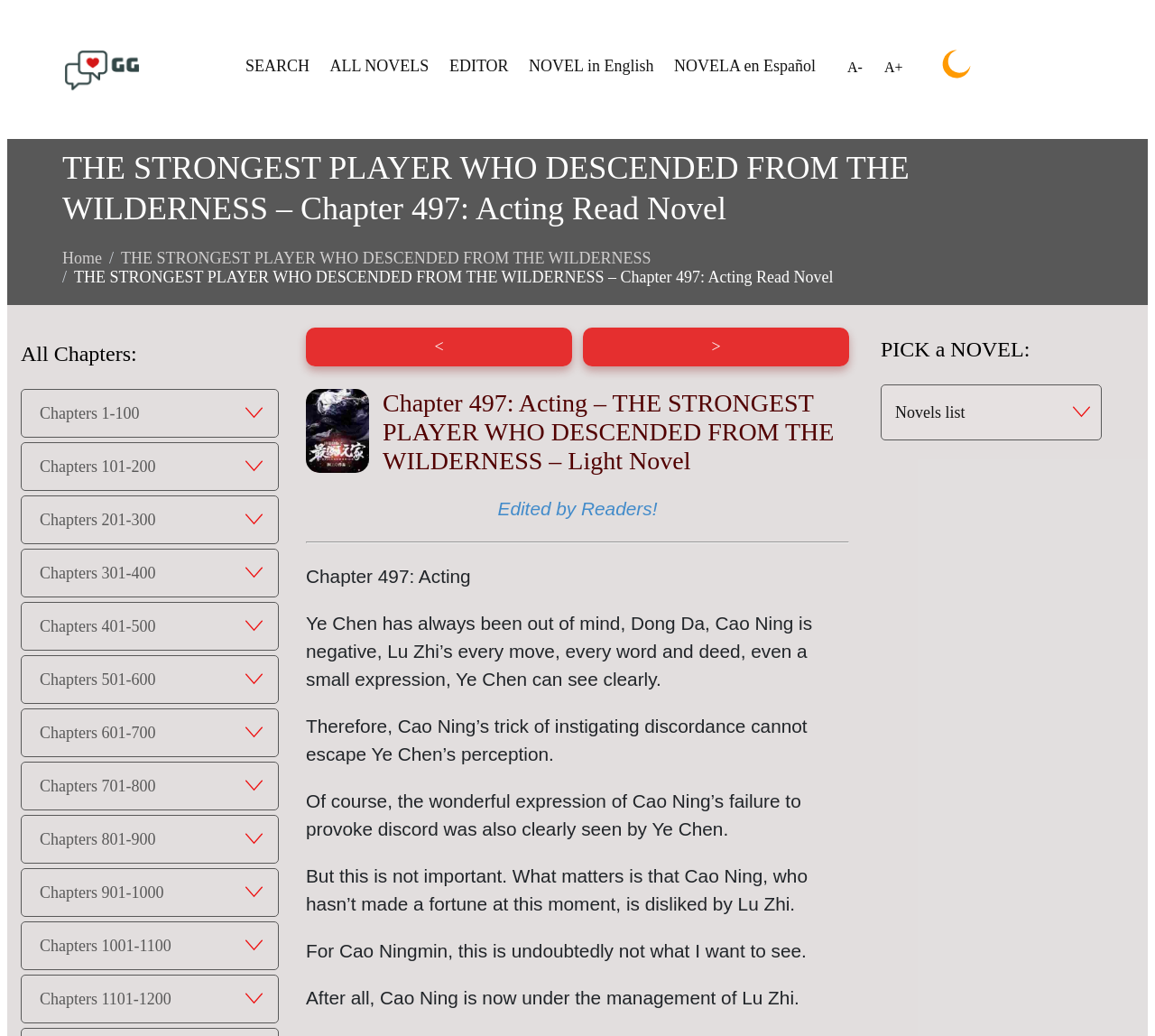How many chapter ranges are listed?
Using the visual information, respond with a single word or phrase.

12